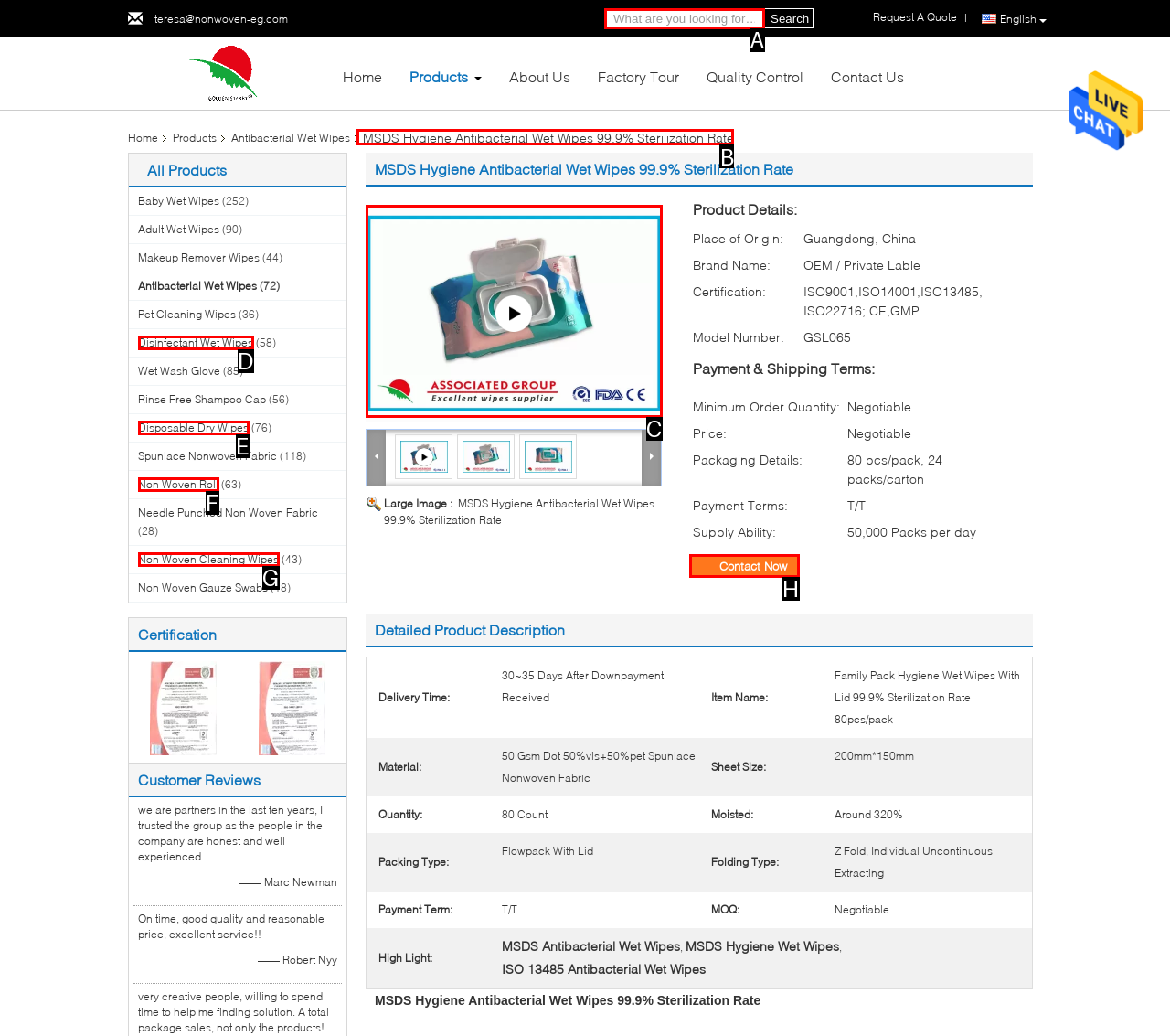Which UI element should be clicked to perform the following task: View product details? Answer with the corresponding letter from the choices.

B